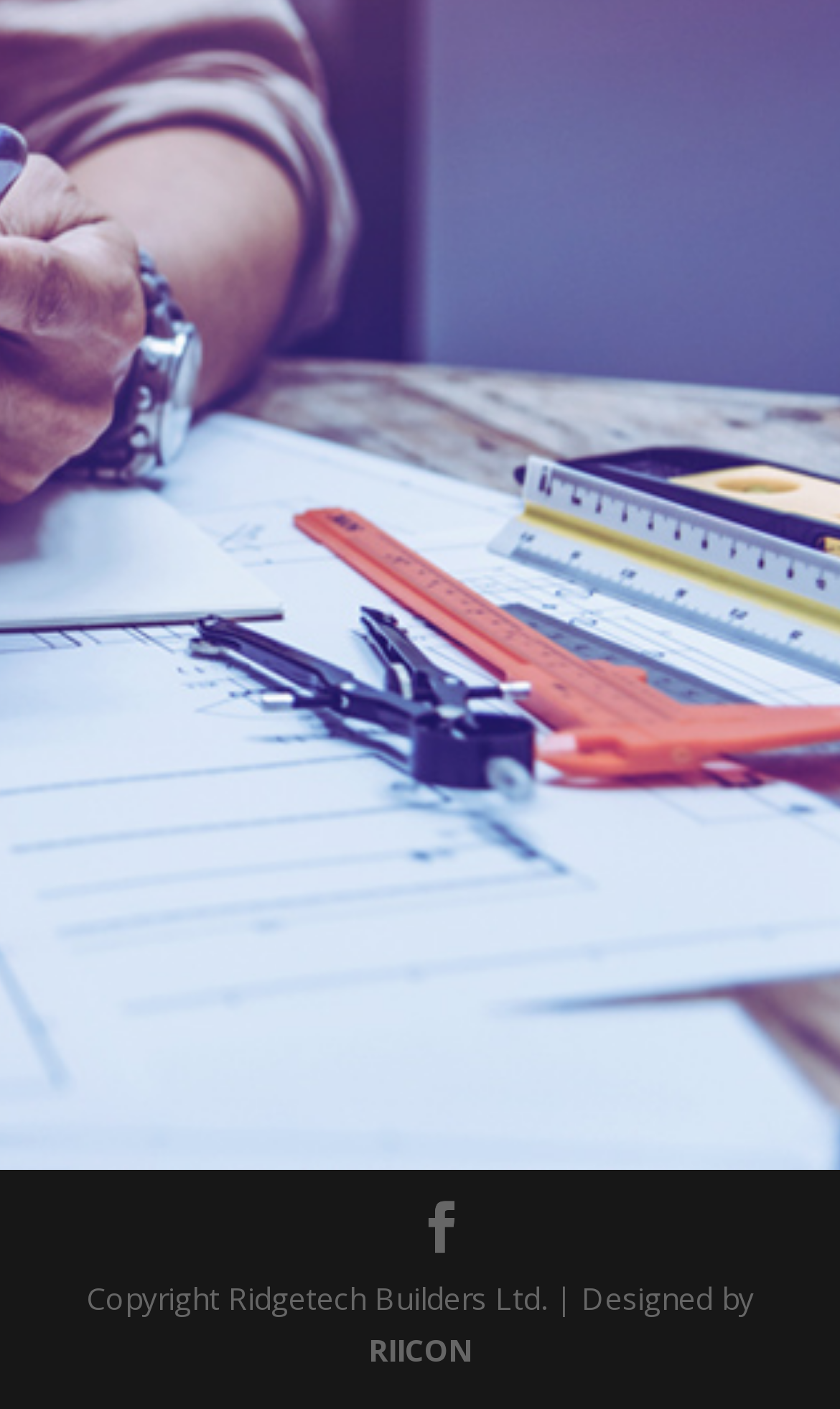What is the phone number to contact Ridgetech Builders?
Answer the question with as much detail as you can, using the image as a reference.

The phone number can be found under the 'PHONE' heading, which is located below the 'CONTACT' heading. The 'PHONE' heading is followed by a static text element containing the phone number.